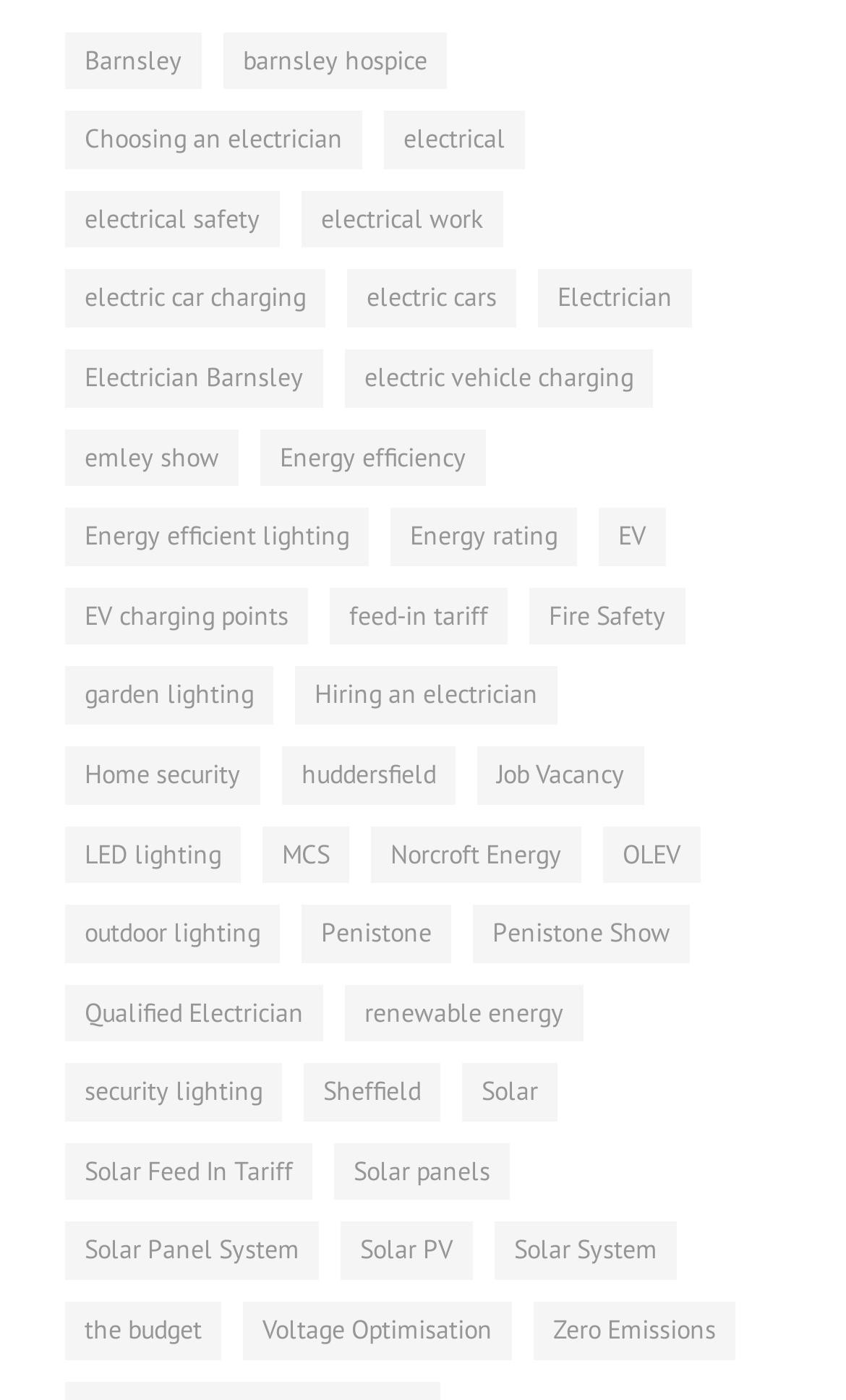Find the bounding box coordinates of the element I should click to carry out the following instruction: "Click on Barnsley".

[0.077, 0.023, 0.238, 0.064]